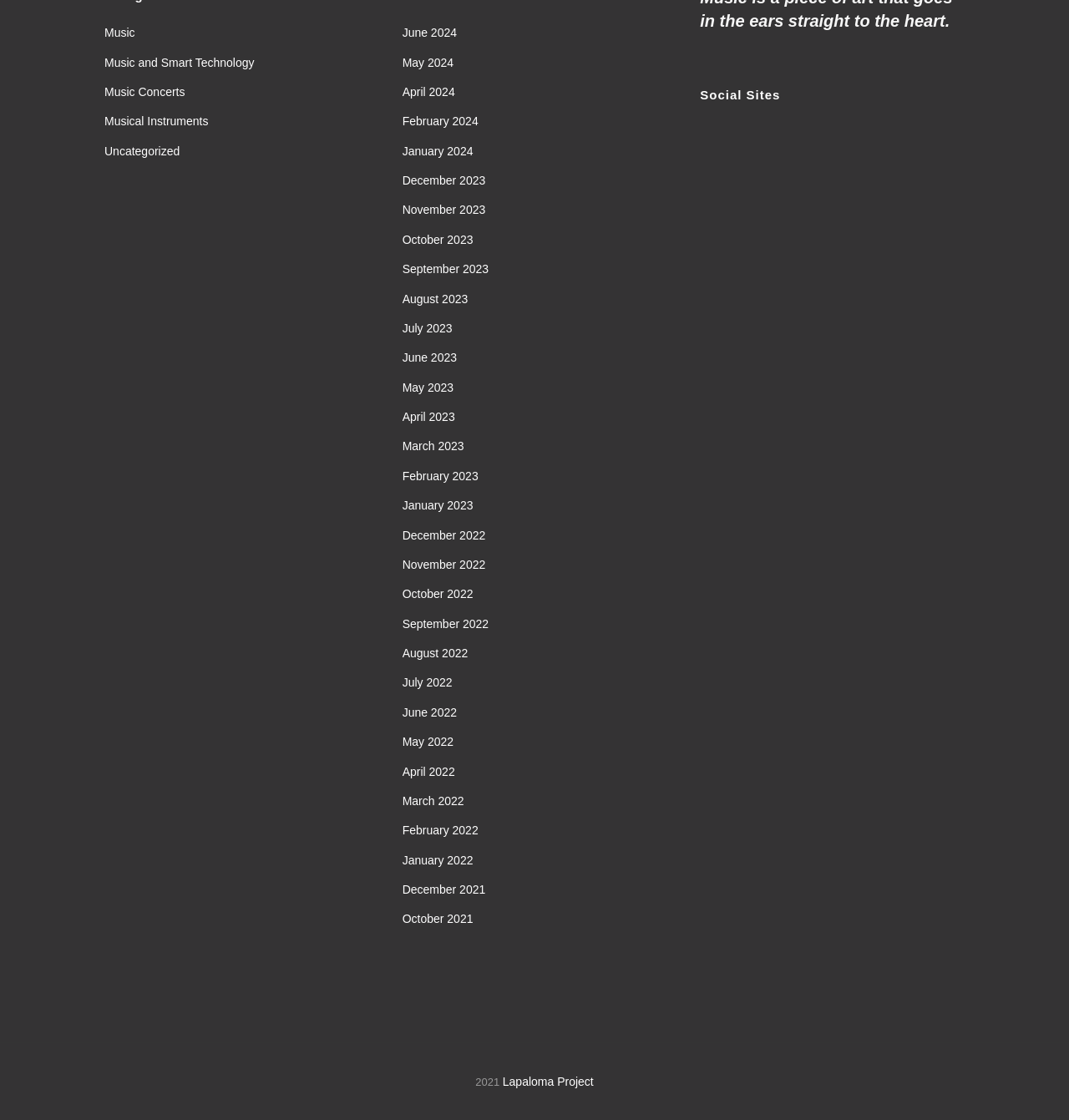Determine the bounding box coordinates for the element that should be clicked to follow this instruction: "Go to Lapaloma Project". The coordinates should be given as four float numbers between 0 and 1, in the format [left, top, right, bottom].

[0.47, 0.96, 0.555, 0.972]